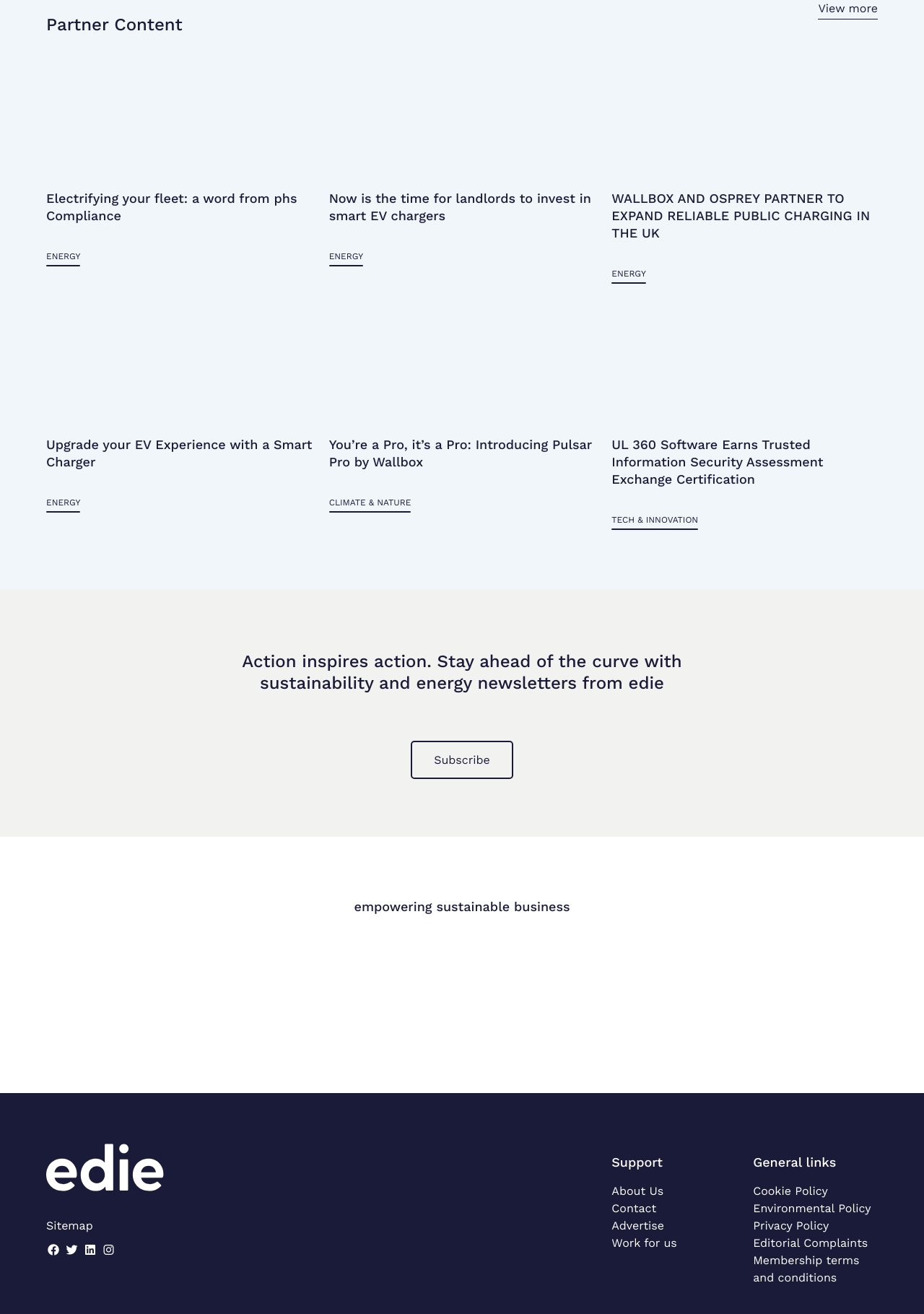Please answer the following question using a single word or phrase: 
How many categories are listed in the footer?

4